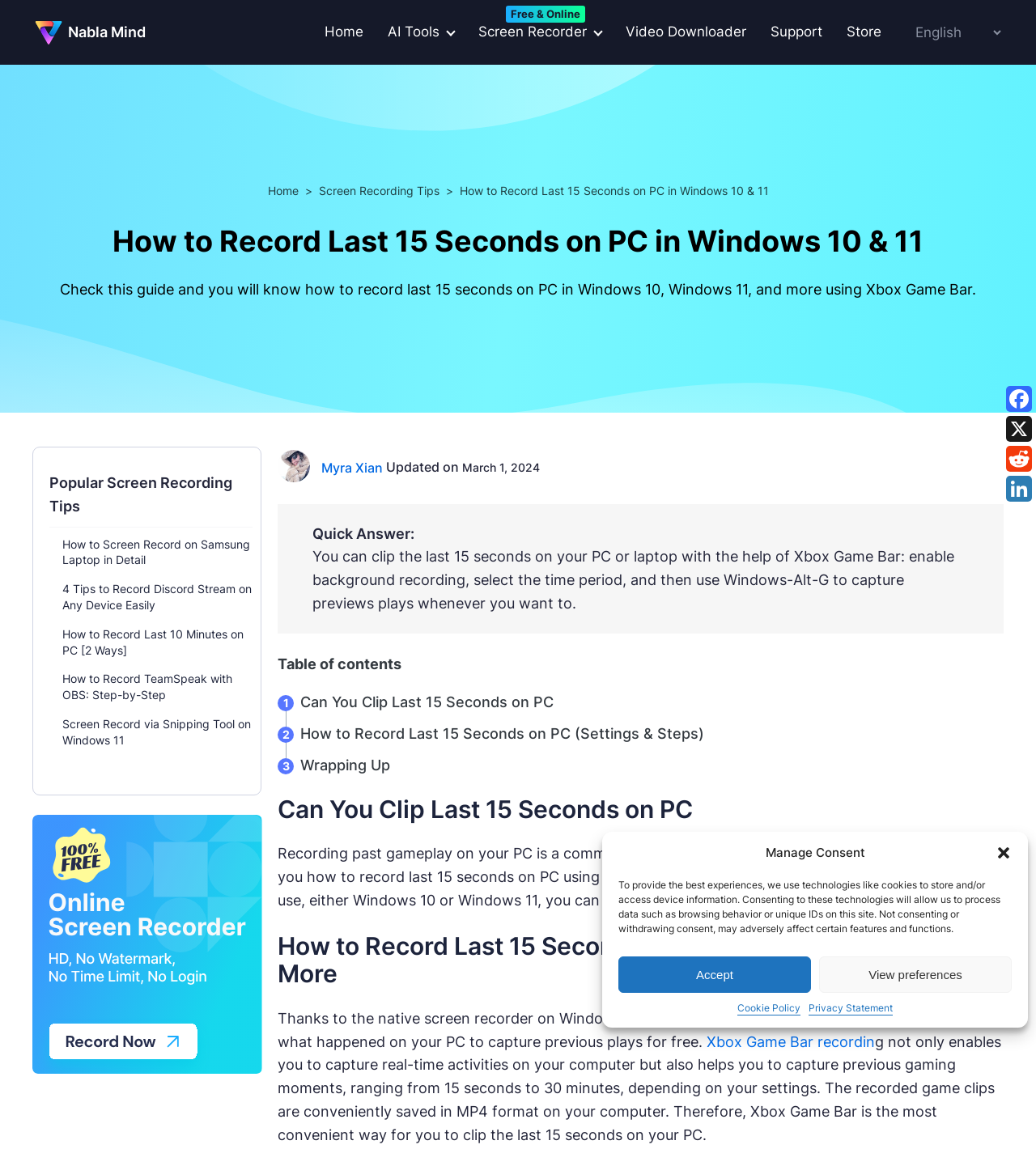Identify the bounding box coordinates for the region of the element that should be clicked to carry out the instruction: "Click the 'Myra Xian' link". The bounding box coordinates should be four float numbers between 0 and 1, i.e., [left, top, right, bottom].

[0.31, 0.4, 0.37, 0.414]